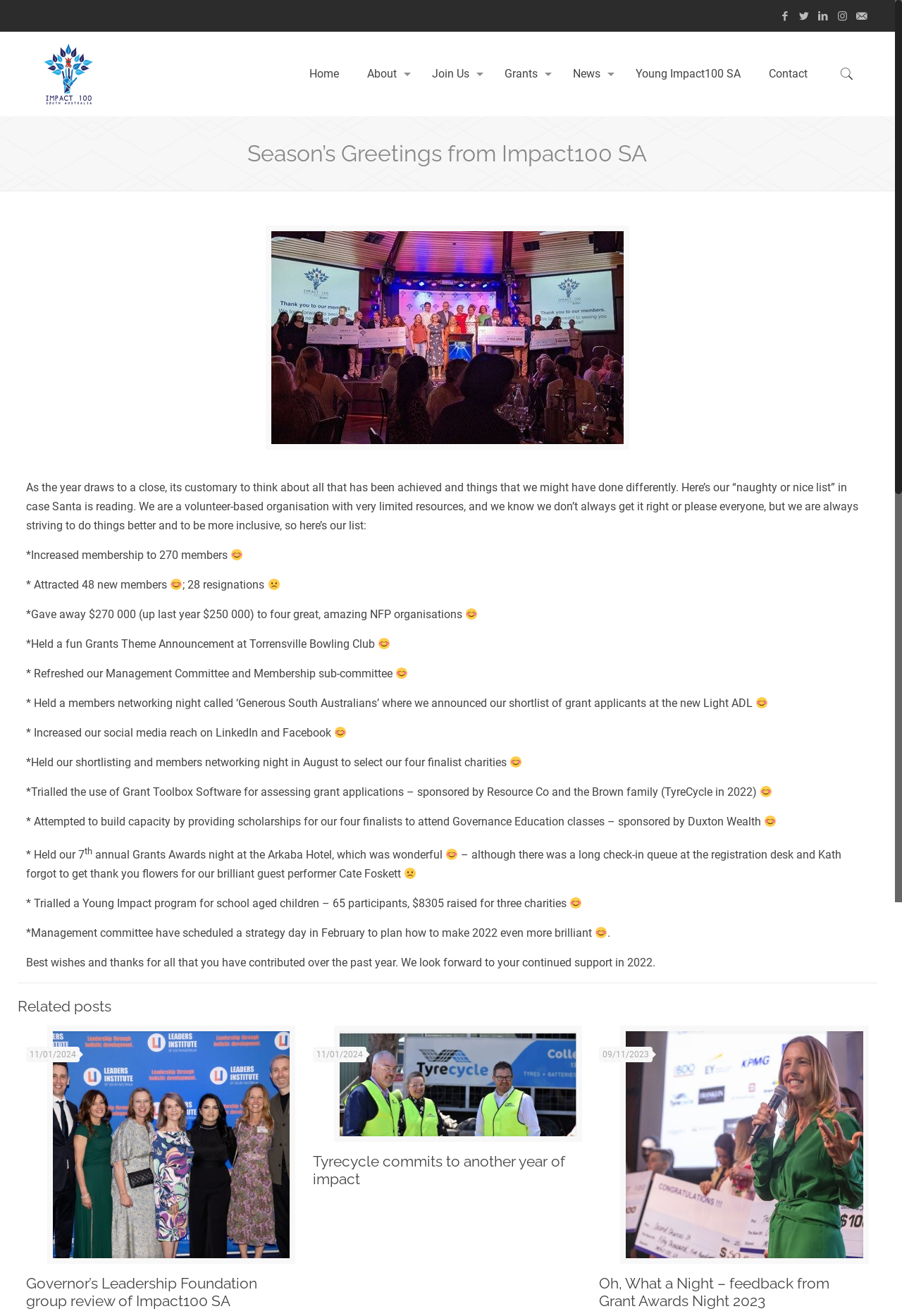Please find the main title text of this webpage.

Season’s Greetings from Impact100 SA